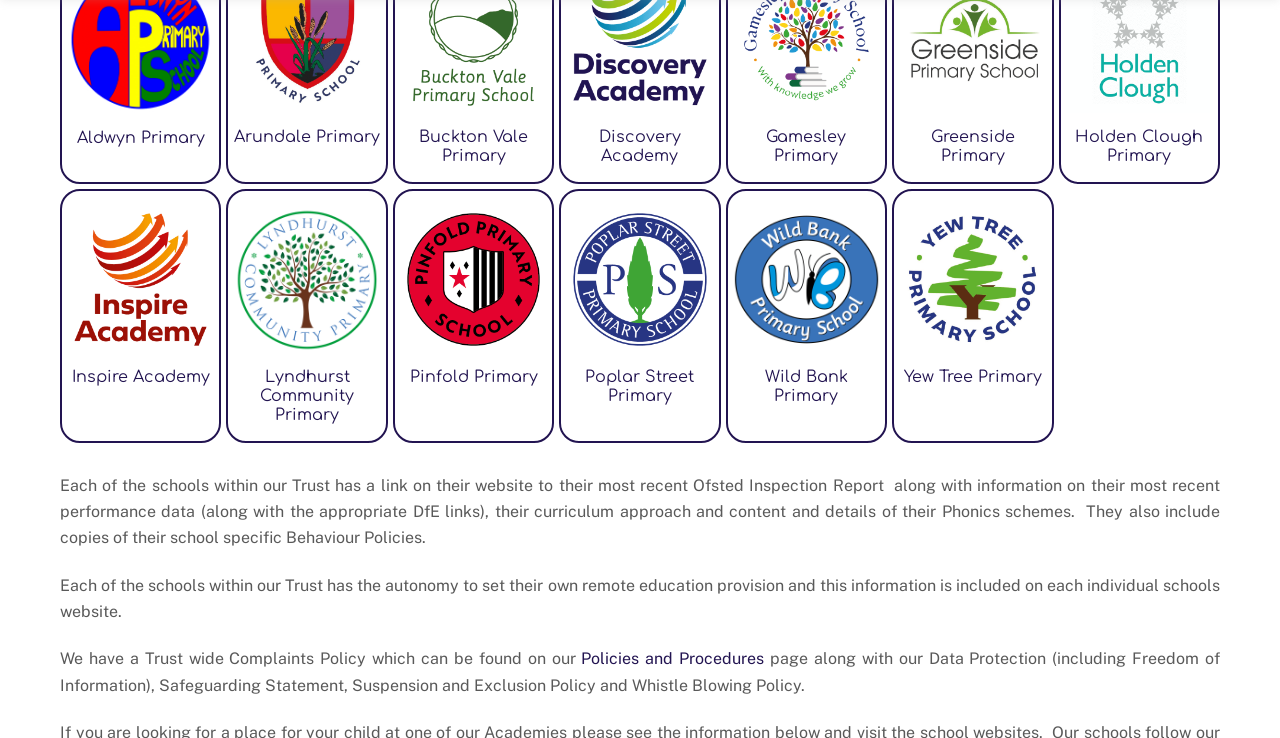Please provide a brief answer to the following inquiry using a single word or phrase:
What information can be found on each individual school's website?

Ofsted report, performance data, curriculum, and more